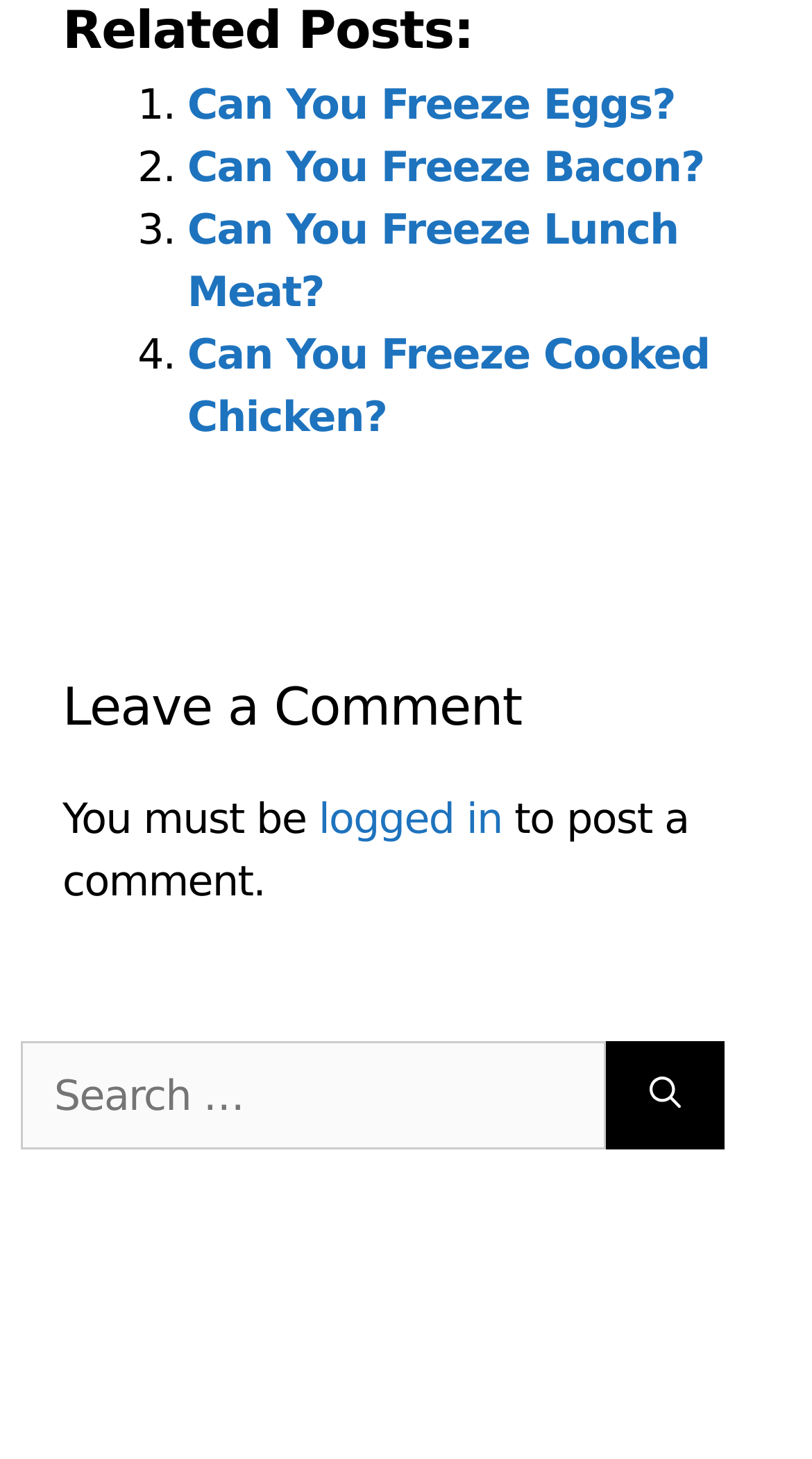Provide your answer in a single word or phrase: 
What is the purpose of the search box on this webpage?

Search